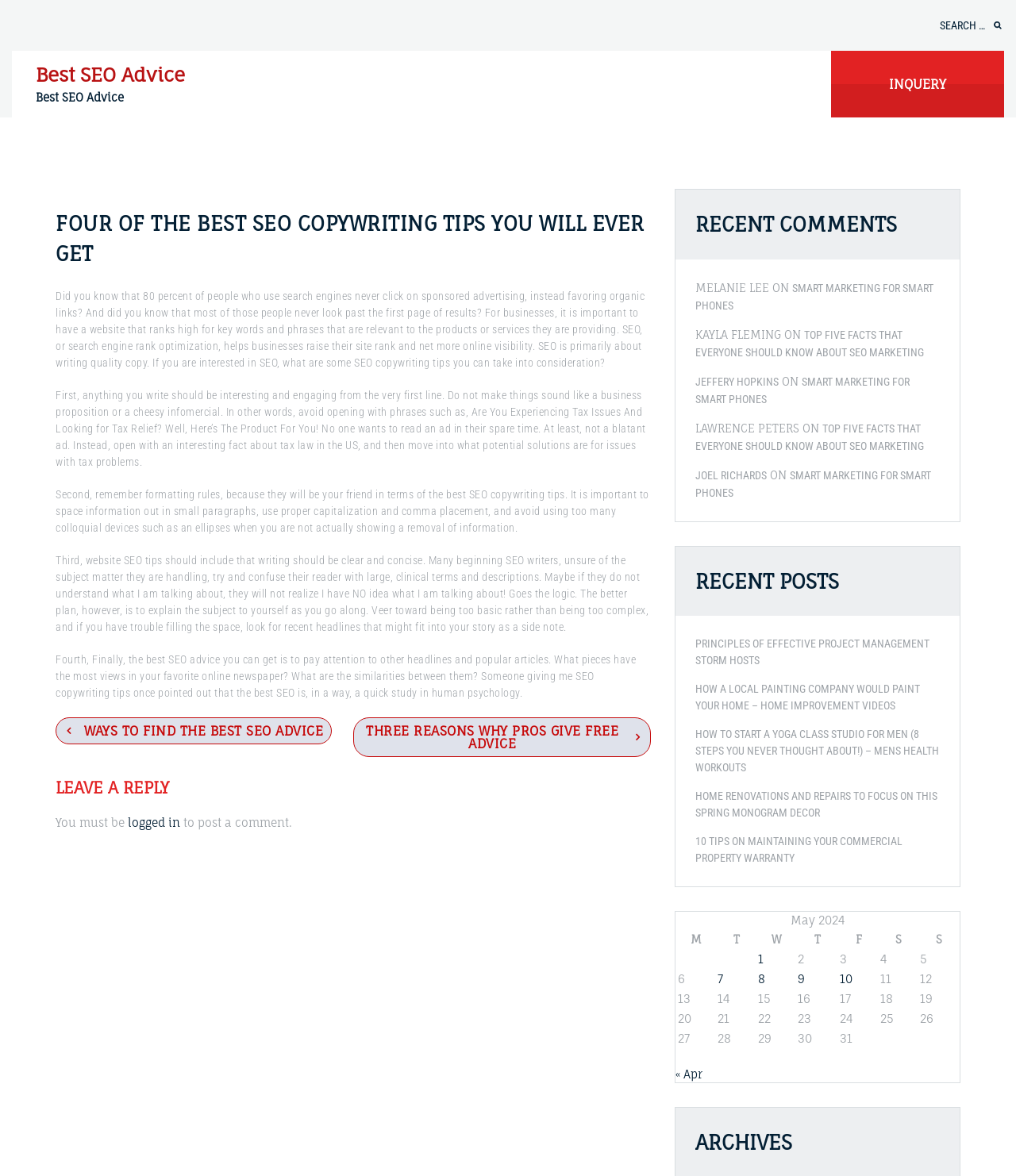Locate the bounding box coordinates of the element that should be clicked to execute the following instruction: "View recent comments".

[0.665, 0.161, 0.945, 0.22]